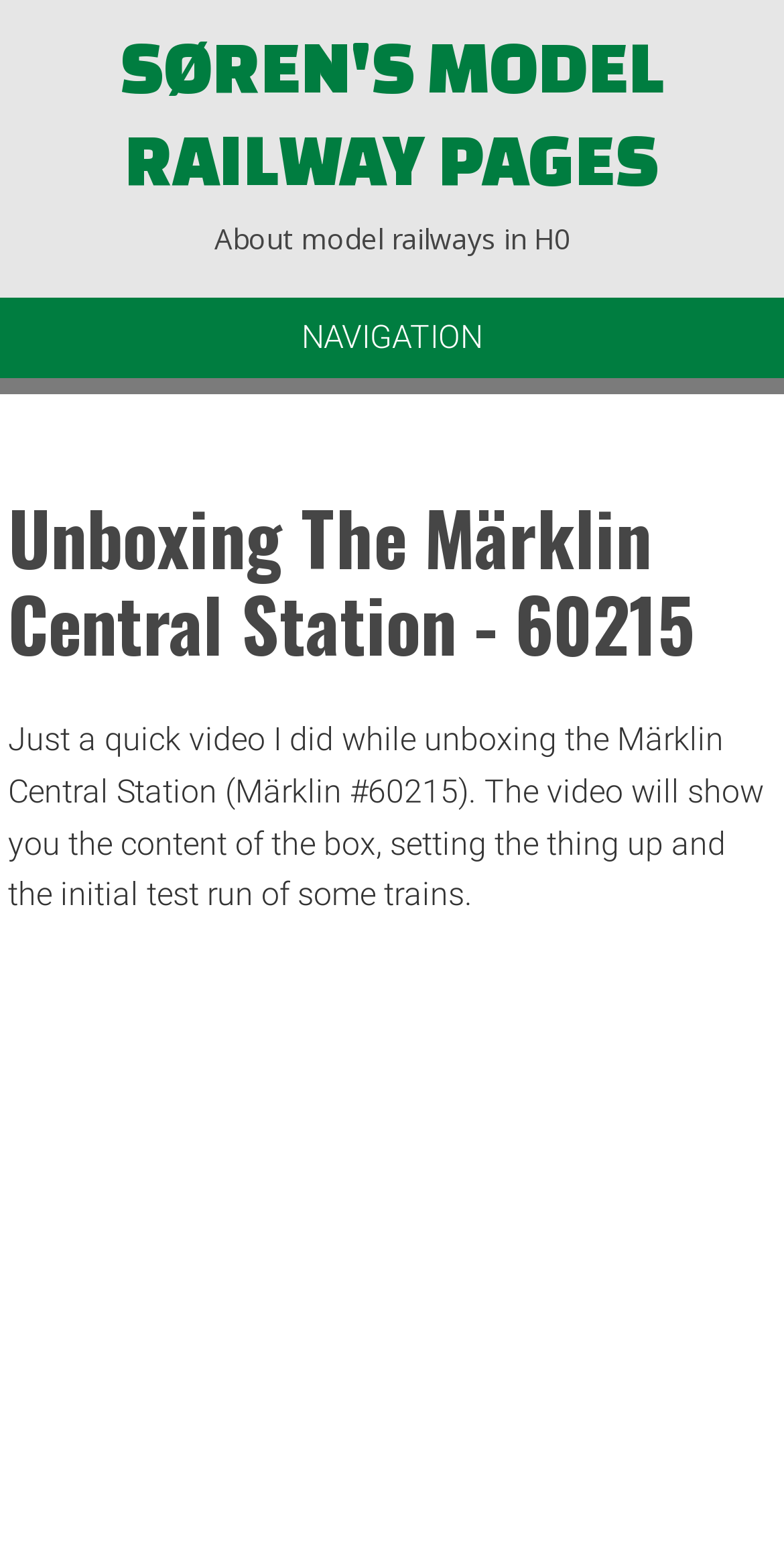Locate the UI element that matches the description Søren's Model Railway Pages in the webpage screenshot. Return the bounding box coordinates in the format (top-left x, top-left y, bottom-right x, bottom-right y), with values ranging from 0 to 1.

[0.153, 0.016, 0.847, 0.128]